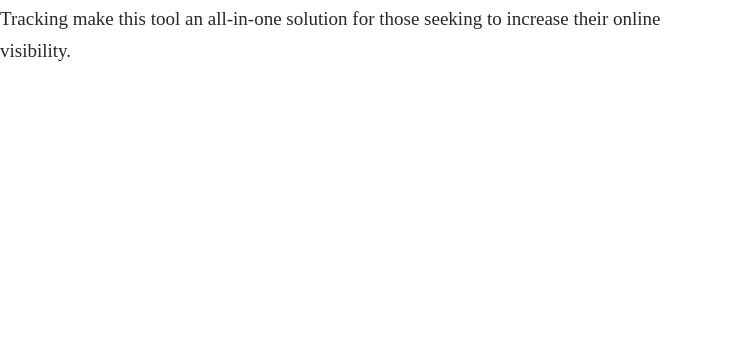Why is it important for businesses to cultivate positive online reviews?
Answer the question based on the image using a single word or a brief phrase.

to strengthen their reputation